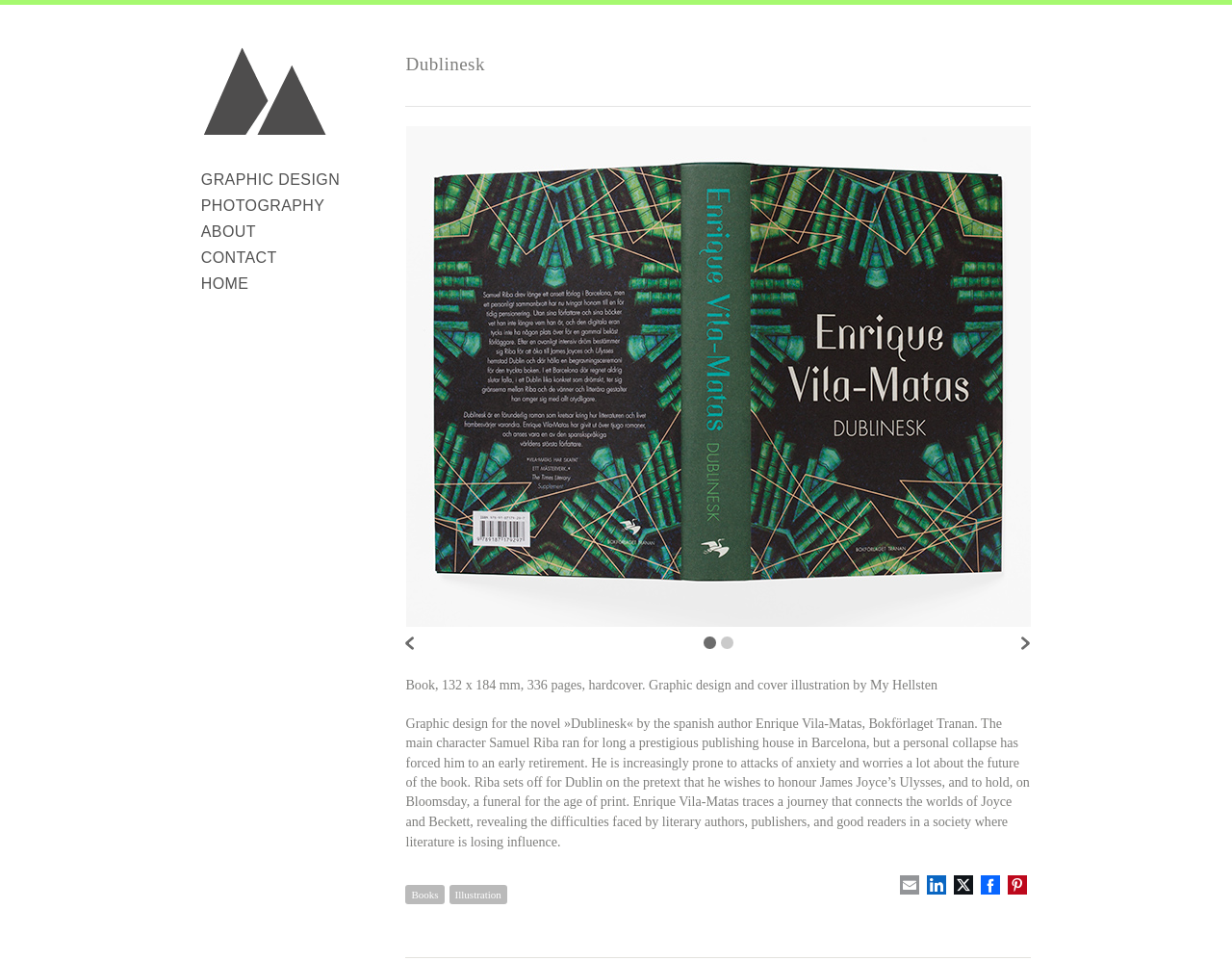Craft a detailed narrative of the webpage's structure and content.

This webpage is about the graphic design work of My Hellsten, specifically the design of the novel "Dublinesk" by Spanish author Enrique Vila-Matas. At the top left, there is a heading "My Hellsten" with a linked image of the same name. Below it, there are five links: "GRAPHIC DESIGN", "PHOTOGRAPHY", "ABOUT", "CONTACT", and "HOME", arranged vertically.

On the right side of the top section, there is a heading "Dublinesk" with two images below it, taking up most of the right side of the page. The images are likely the cover design of the book.

Below the images, there are links to navigate through the pages, with "Previous" and "Next" buttons, as well as numbered links "1" and "2". 

In the middle section of the page, there is a description of the book, including its dimensions, page count, and a brief summary of the novel's plot. The text is divided into three paragraphs, with the first paragraph describing the book's physical characteristics and the graphic design work by My Hellsten. The second paragraph summarizes the novel's plot, and the third paragraph discusses the themes and literary references in the book.

At the bottom of the page, there are social media links, including "Email This", "LinkedIn", "X (Twitter)", "Facebook", and "Pinterest", allowing users to share the content. There are also two links, "Books" and "Illustration", which may lead to other related projects or categories.